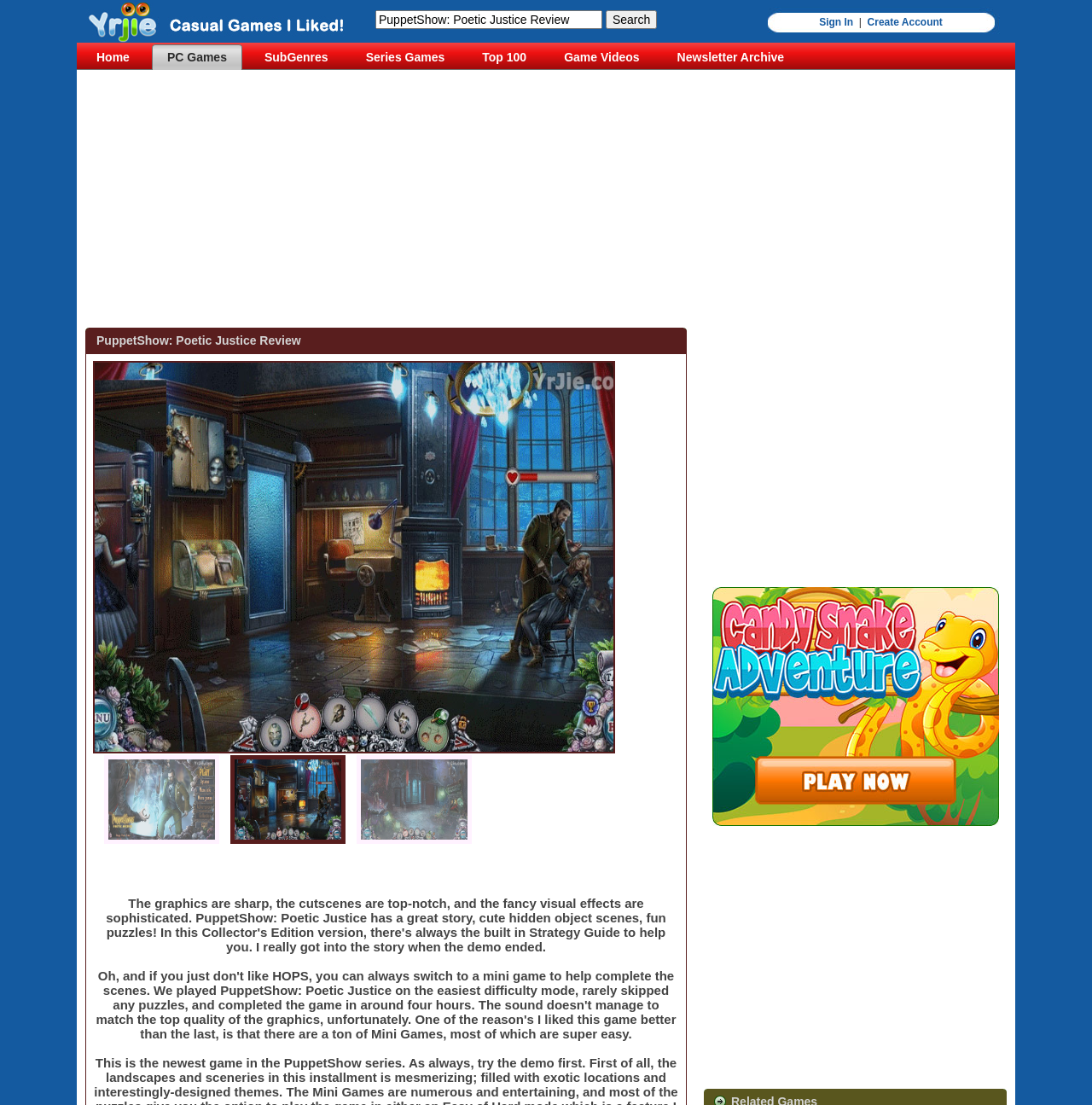Locate the bounding box coordinates of the area that needs to be clicked to fulfill the following instruction: "View PC games". The coordinates should be in the format of four float numbers between 0 and 1, namely [left, top, right, bottom].

[0.139, 0.04, 0.222, 0.063]